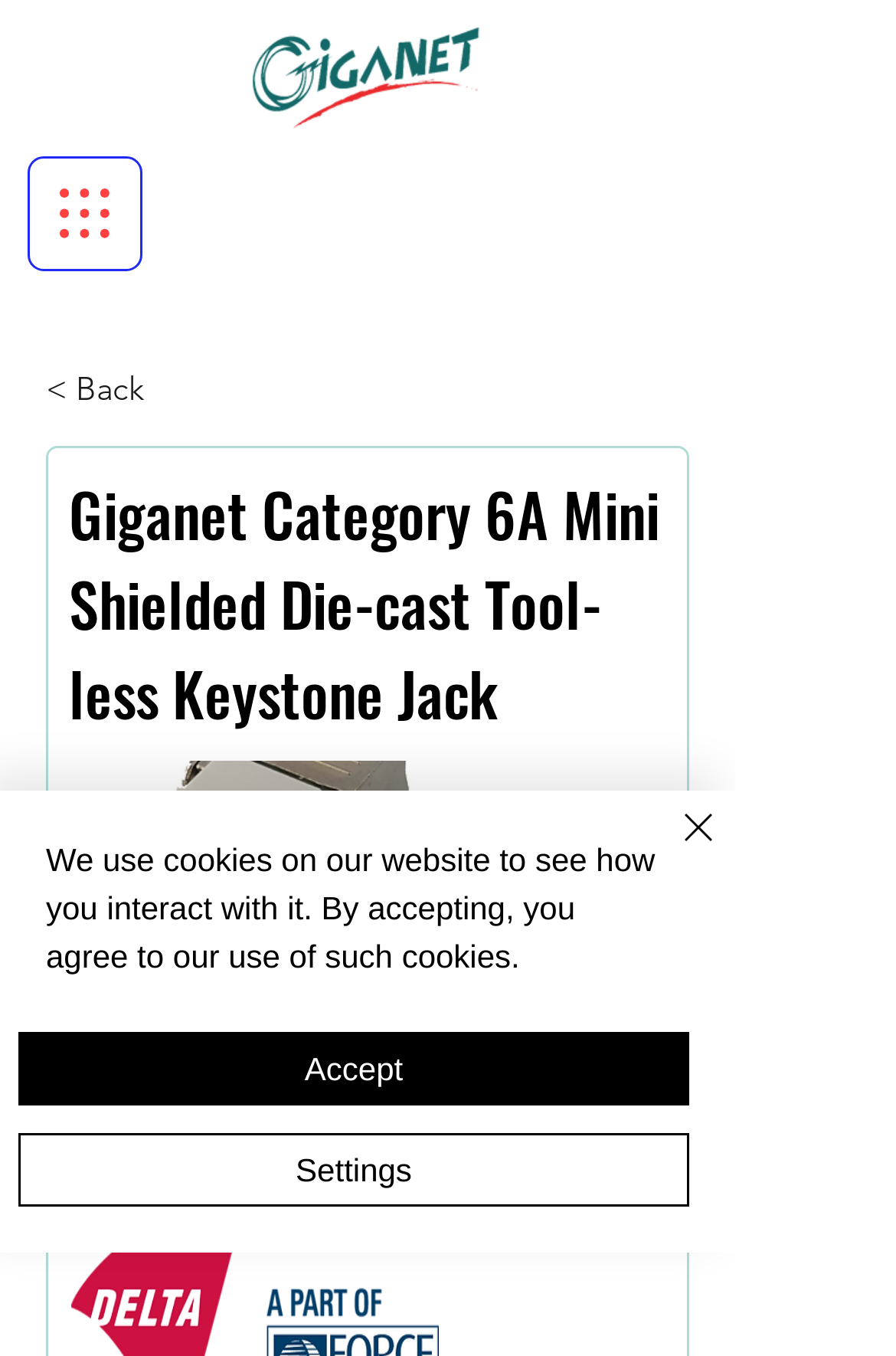Provide a single word or phrase to answer the given question: 
Is there a navigation menu on the webpage?

Yes